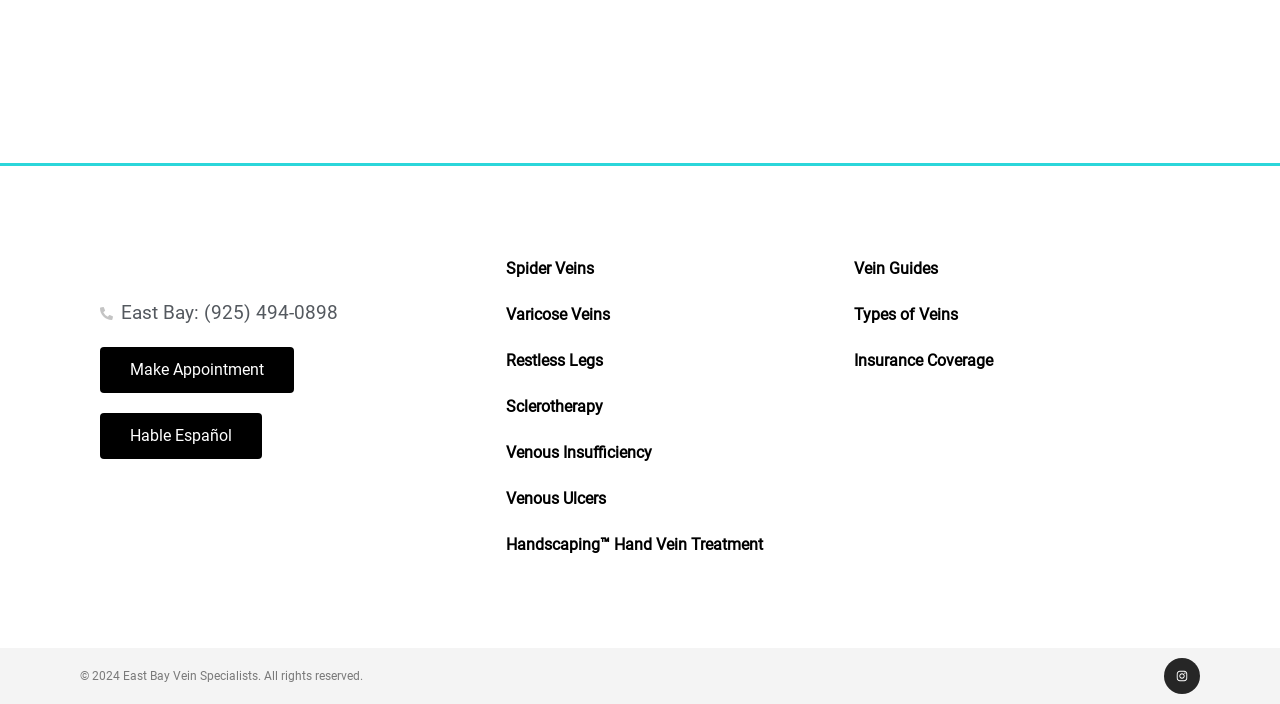What is the copyright year of the webpage?
Answer the question with just one word or phrase using the image.

2024